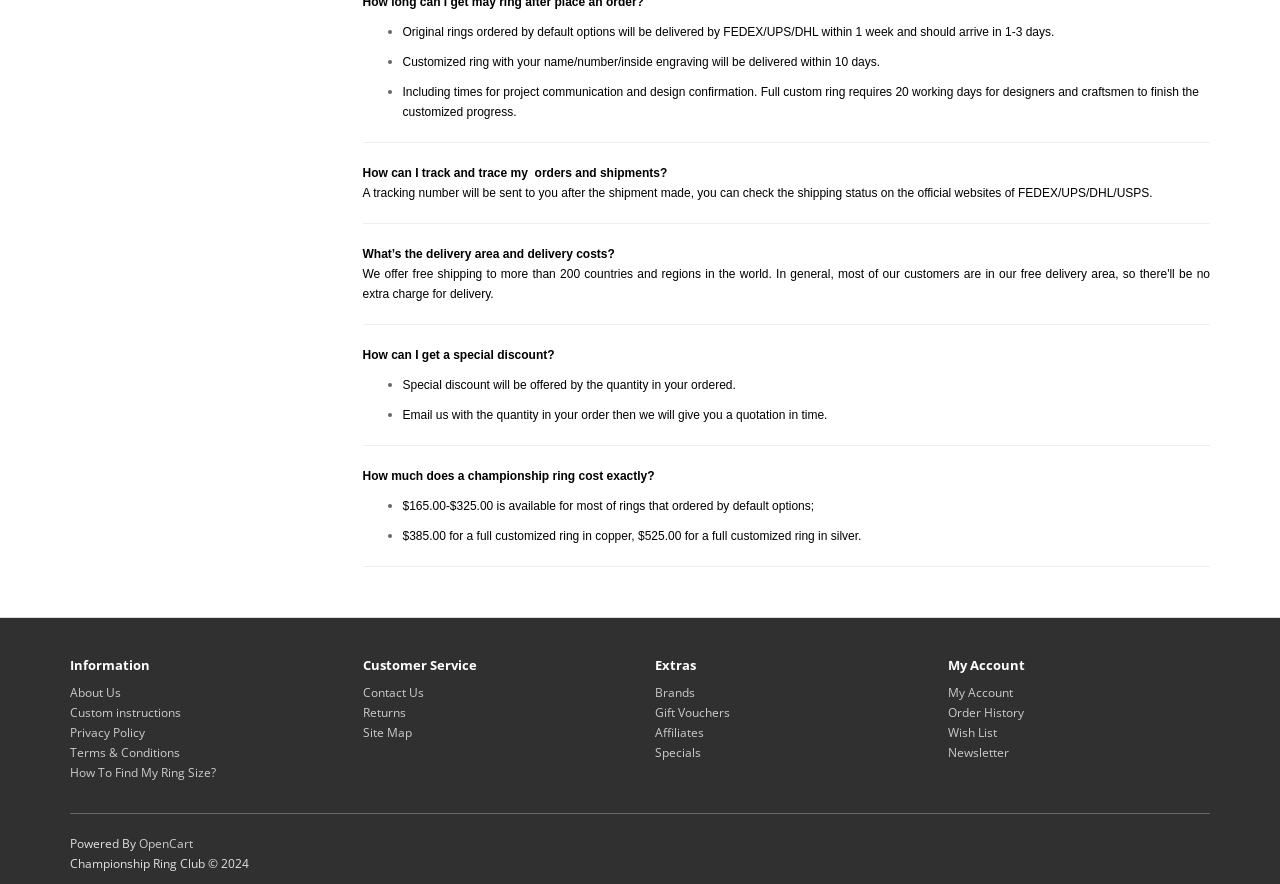Locate the bounding box coordinates of the item that should be clicked to fulfill the instruction: "Check 'How can I track and trace my orders and shipments?'".

[0.283, 0.188, 0.521, 0.204]